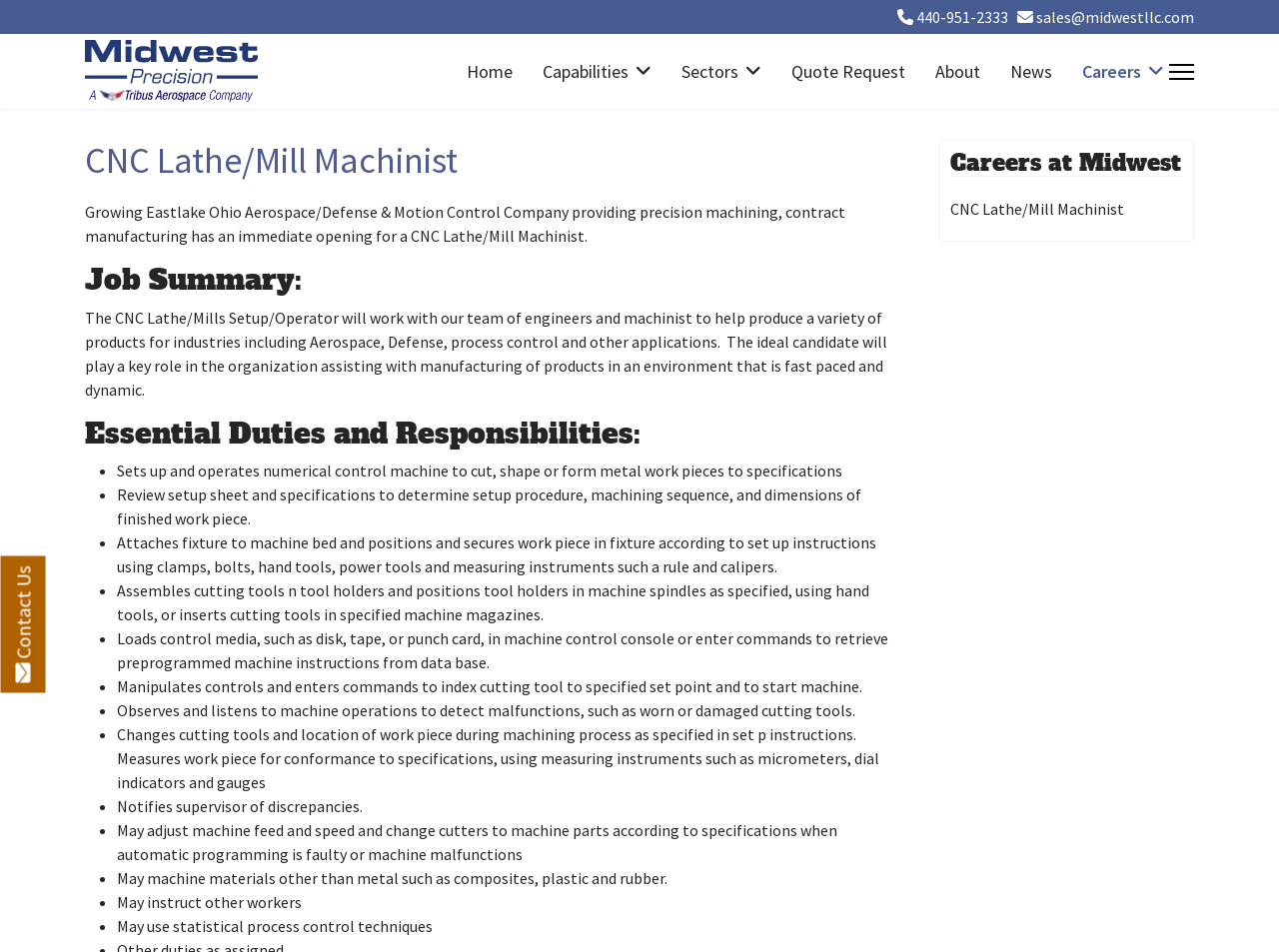What is the job title of the current job posting?
Examine the screenshot and reply with a single word or phrase.

CNC Lathe/Mill Machinist